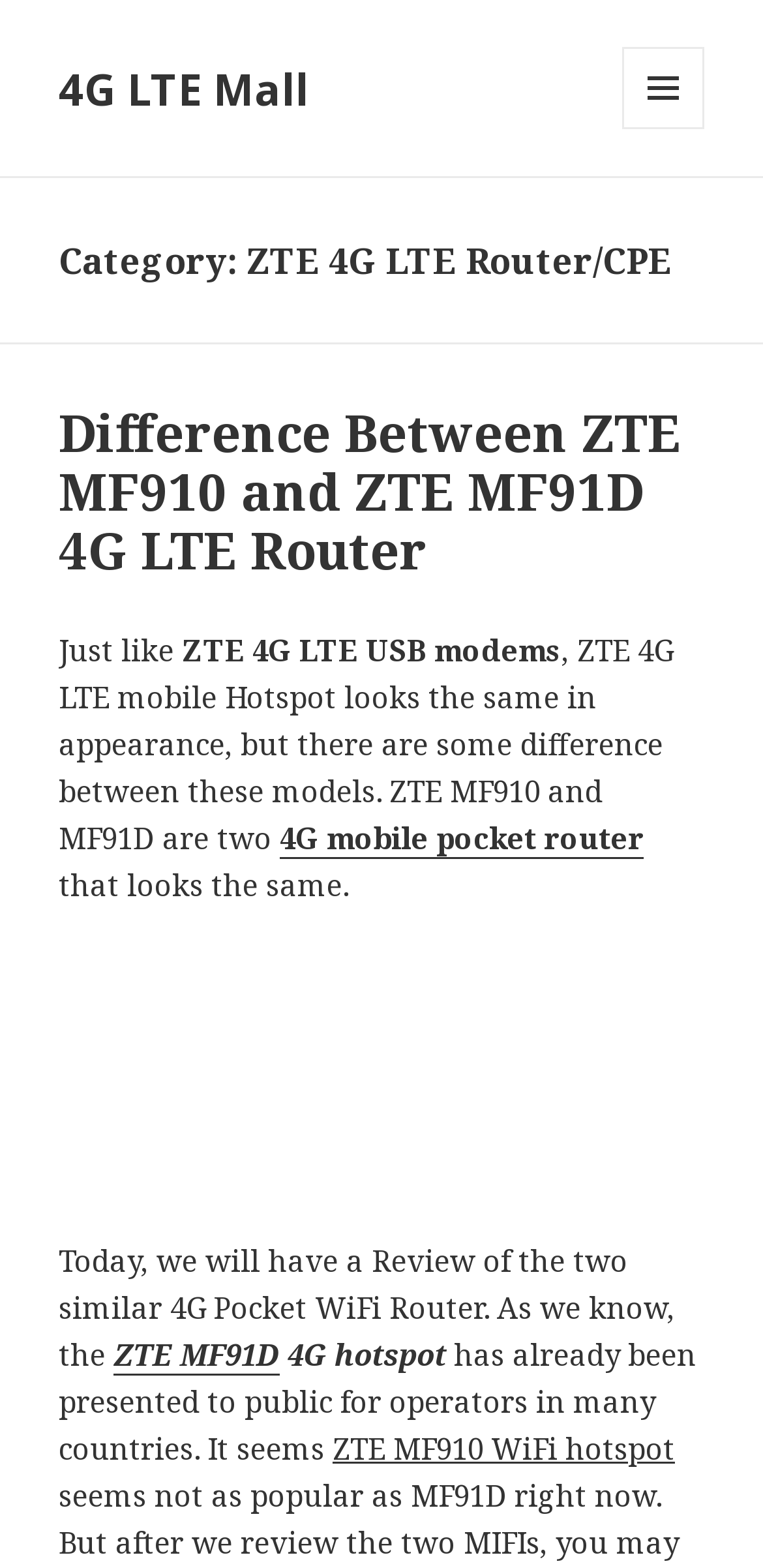Answer the following query concisely with a single word or phrase:
What is the name of the 4G mobile pocket router mentioned on the page?

4G mobile pocket router